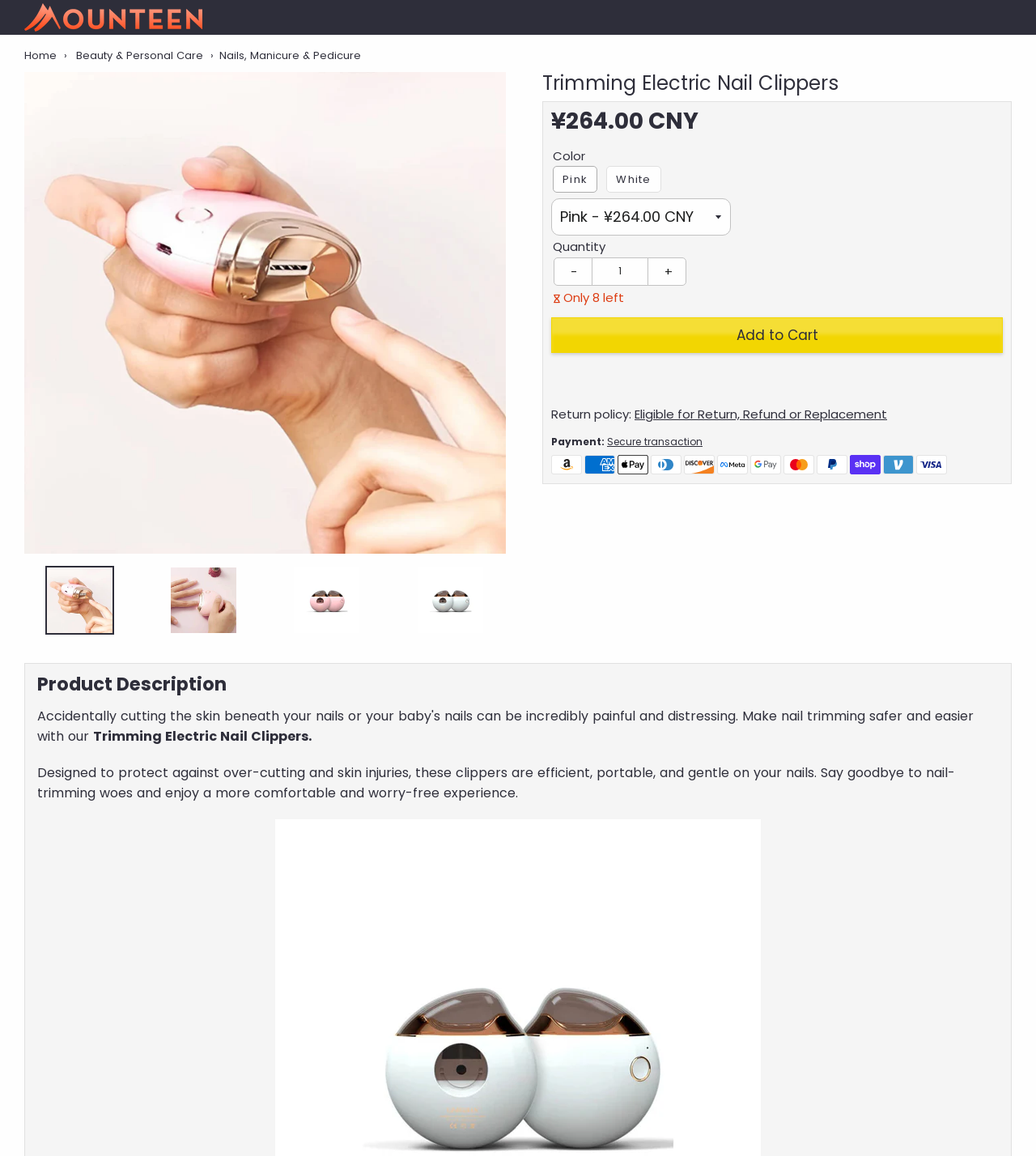Respond with a single word or phrase to the following question:
What is the list price of the product?

¥264.00 CNY